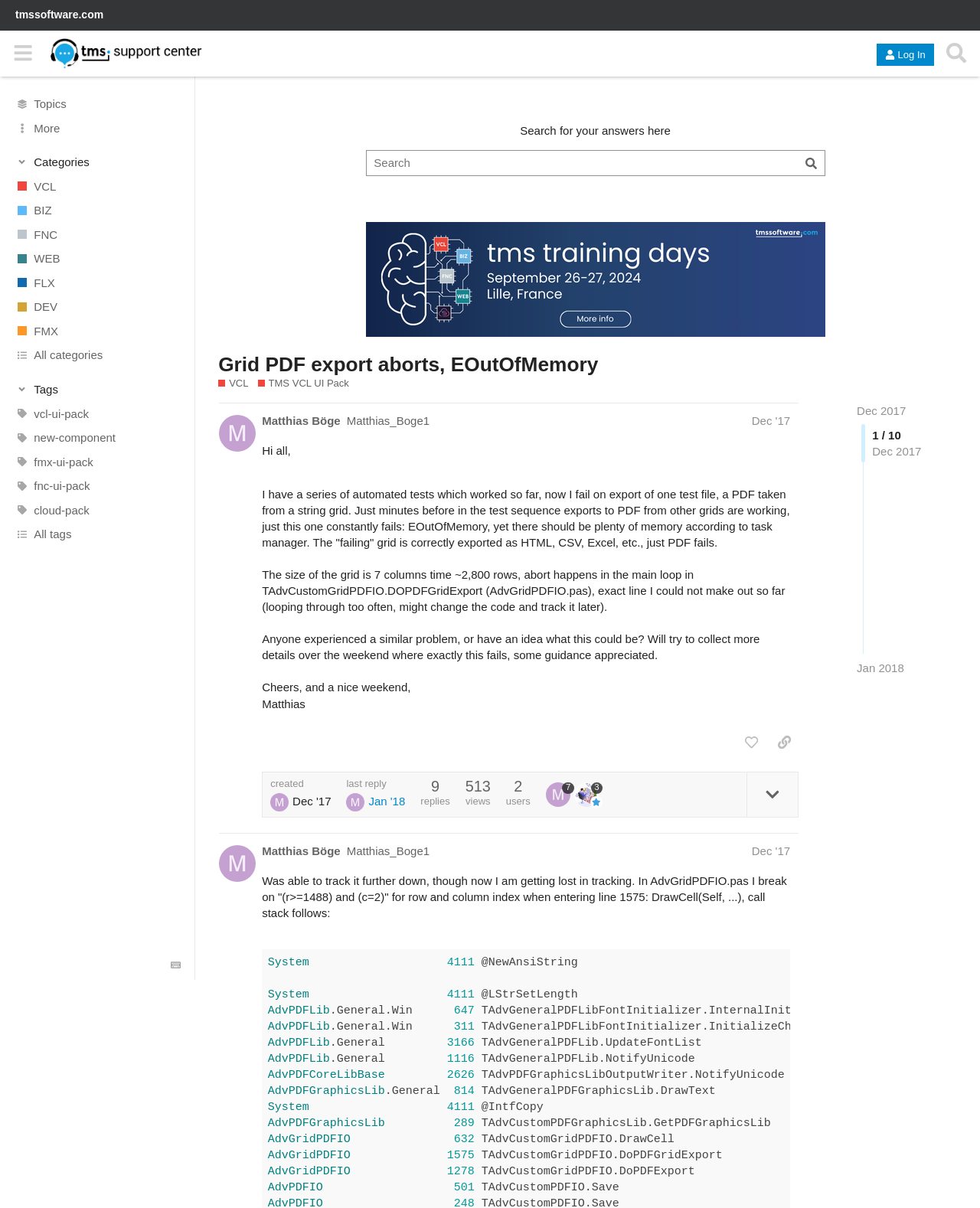Please provide a comprehensive answer to the question below using the information from the image: What is the name of the user who started the discussion?

The name of the user who started the discussion is 'Matthias Böge' which is mentioned in the post details section of the webpage.